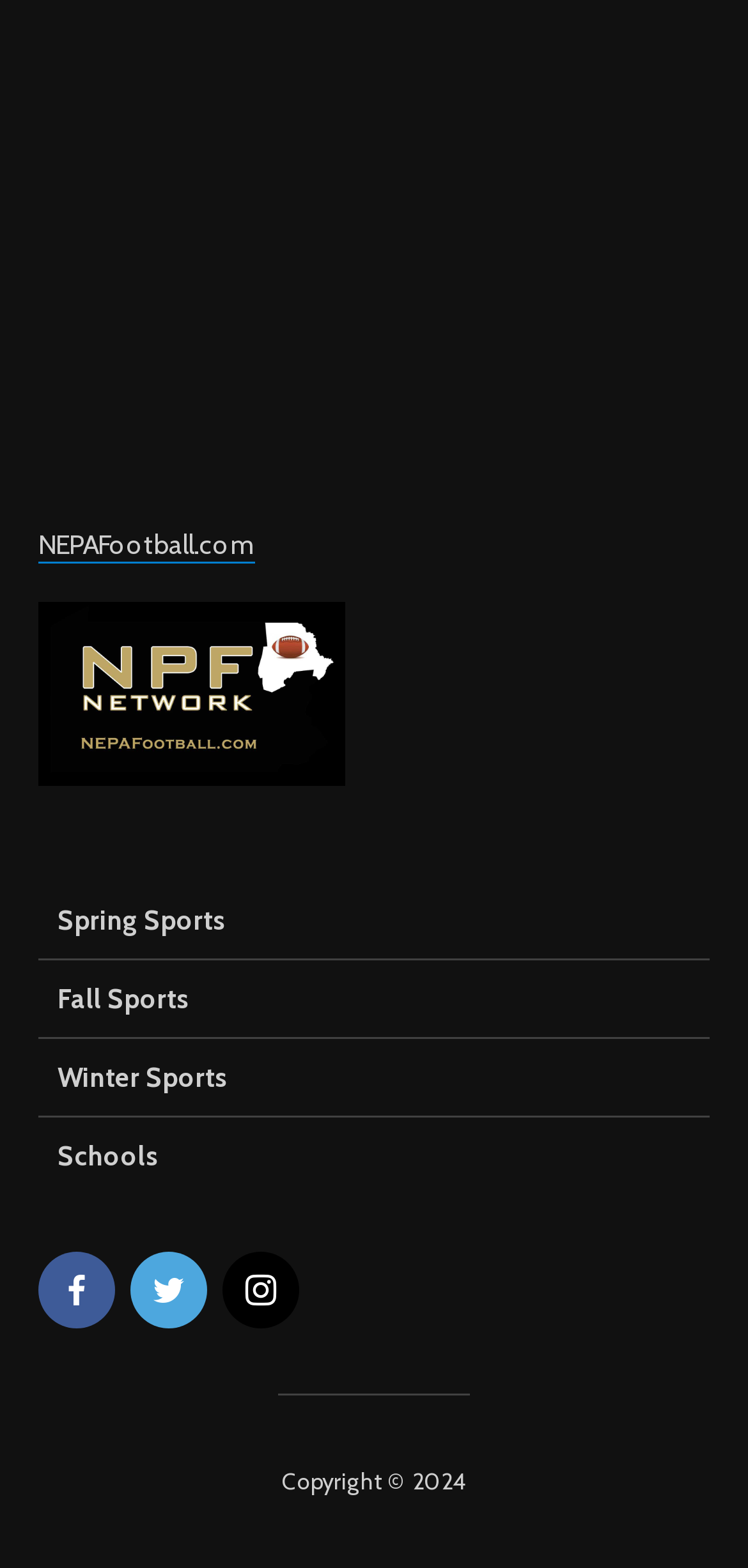Highlight the bounding box coordinates of the region I should click on to meet the following instruction: "Visit NEPAFootball.com".

[0.051, 0.336, 0.341, 0.359]